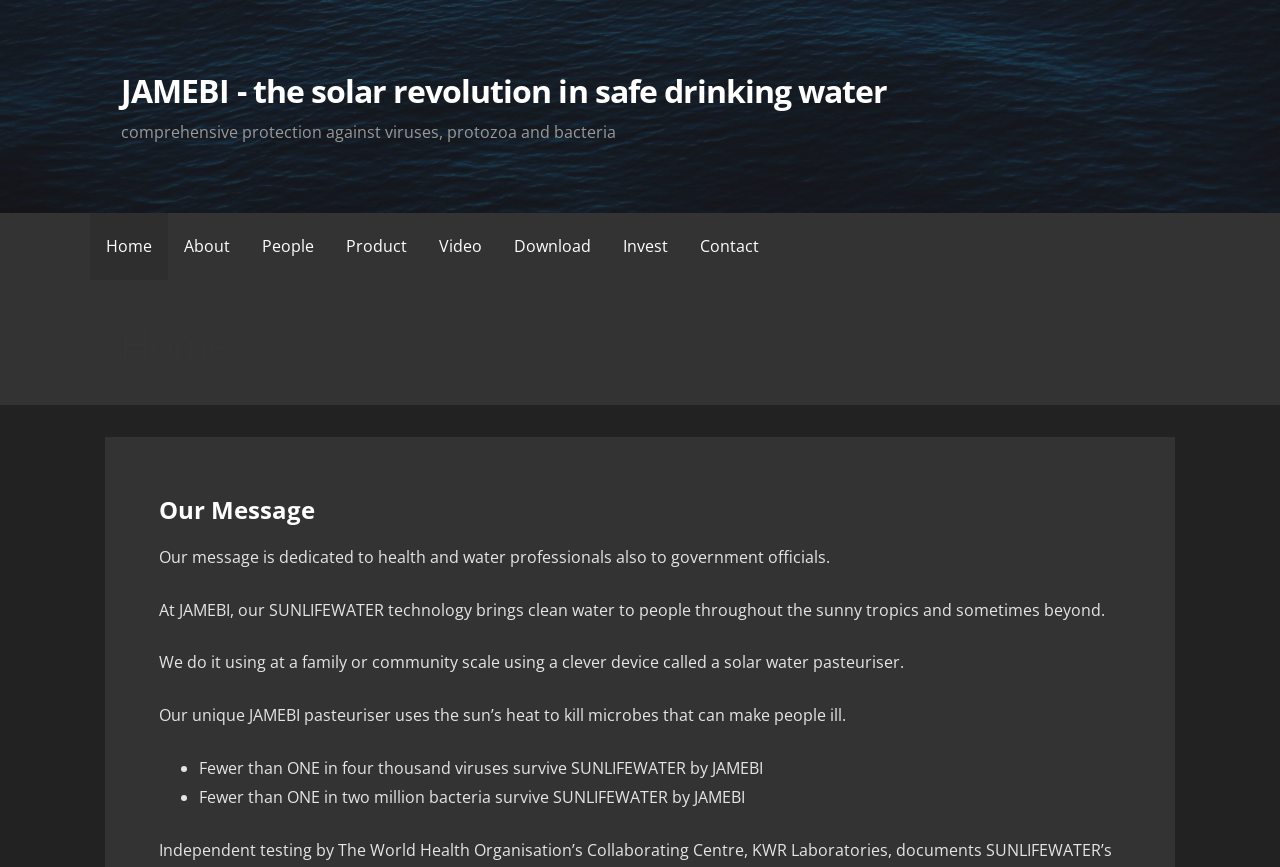Locate the bounding box coordinates of the area where you should click to accomplish the instruction: "Click on the JAMEBI link".

[0.095, 0.08, 0.693, 0.129]